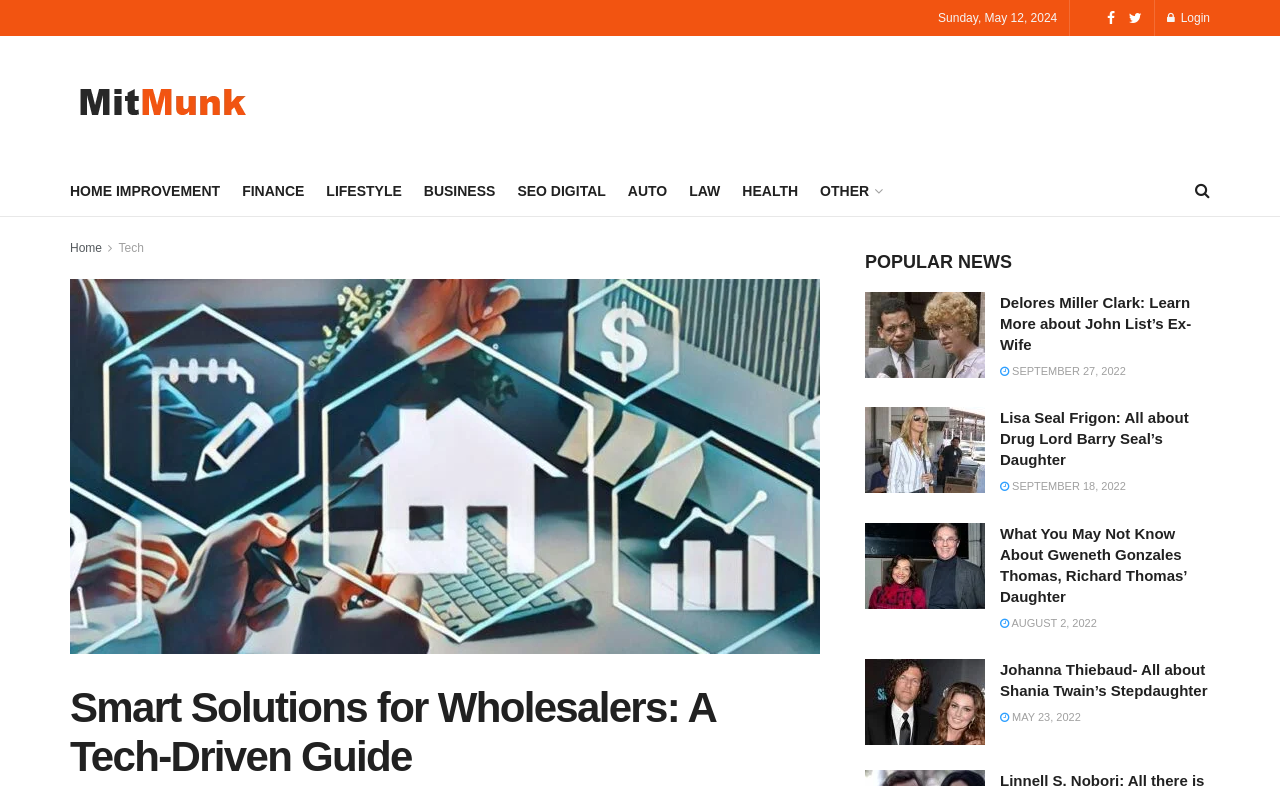How many categories are listed?
Using the image, provide a detailed and thorough answer to the question.

I counted the number of links under the 'Mitmunk' logo, which are 'HOME IMPROVEMENT', 'FINANCE', 'LIFESTYLE', 'BUSINESS', 'SEO DIGITAL', 'AUTO', and 'LAW', totaling 7 categories.